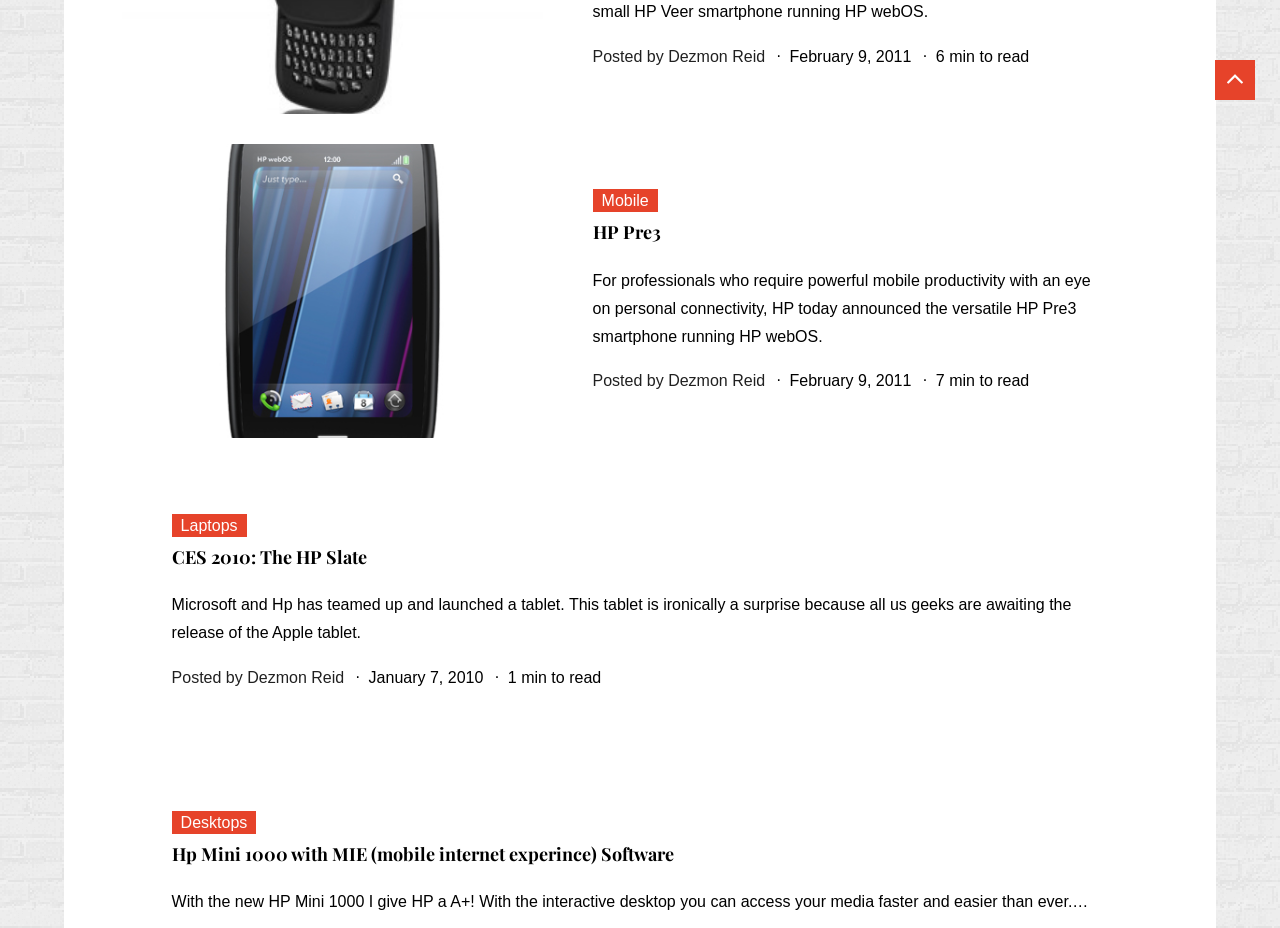Find the coordinates for the bounding box of the element with this description: "January 7, 2010January 7, 2010".

[0.288, 0.721, 0.378, 0.739]